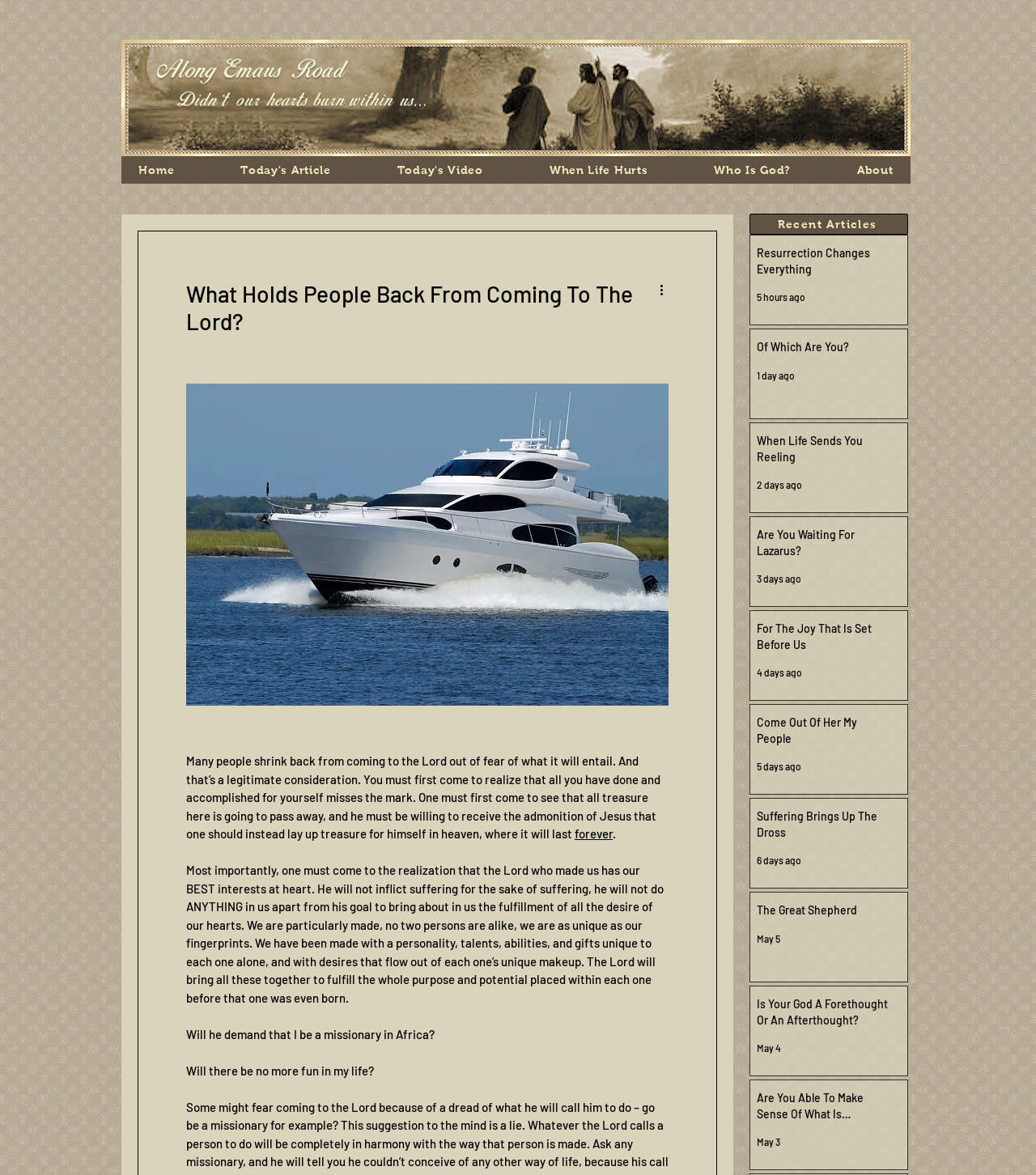Locate the bounding box coordinates of the area to click to fulfill this instruction: "Click on the 'Home' link". The bounding box should be presented as four float numbers between 0 and 1, in the order [left, top, right, bottom].

[0.13, 0.133, 0.172, 0.156]